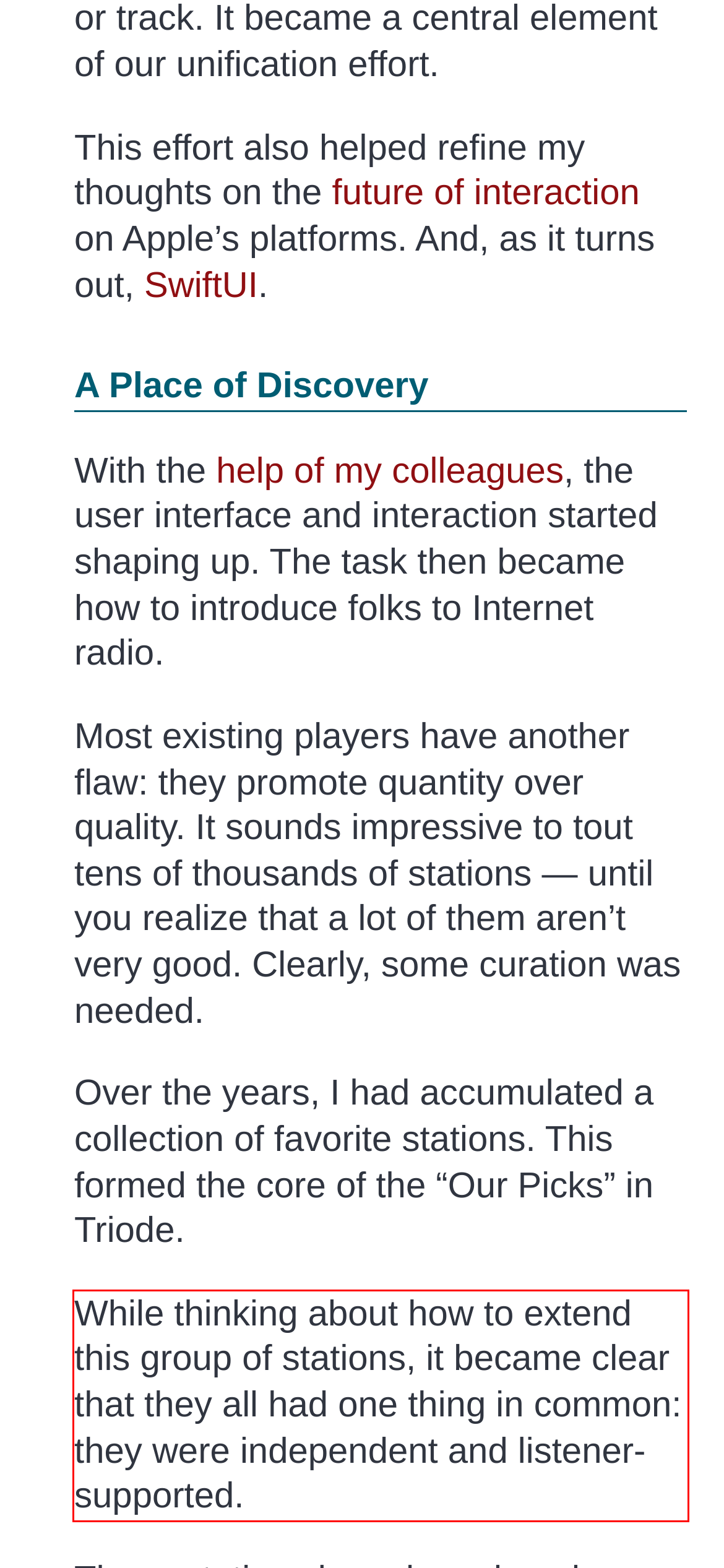Examine the webpage screenshot, find the red bounding box, and extract the text content within this marked area.

While thinking about how to extend this group of stations, it became clear that they all had one thing in common: they were independent and listener-supported.